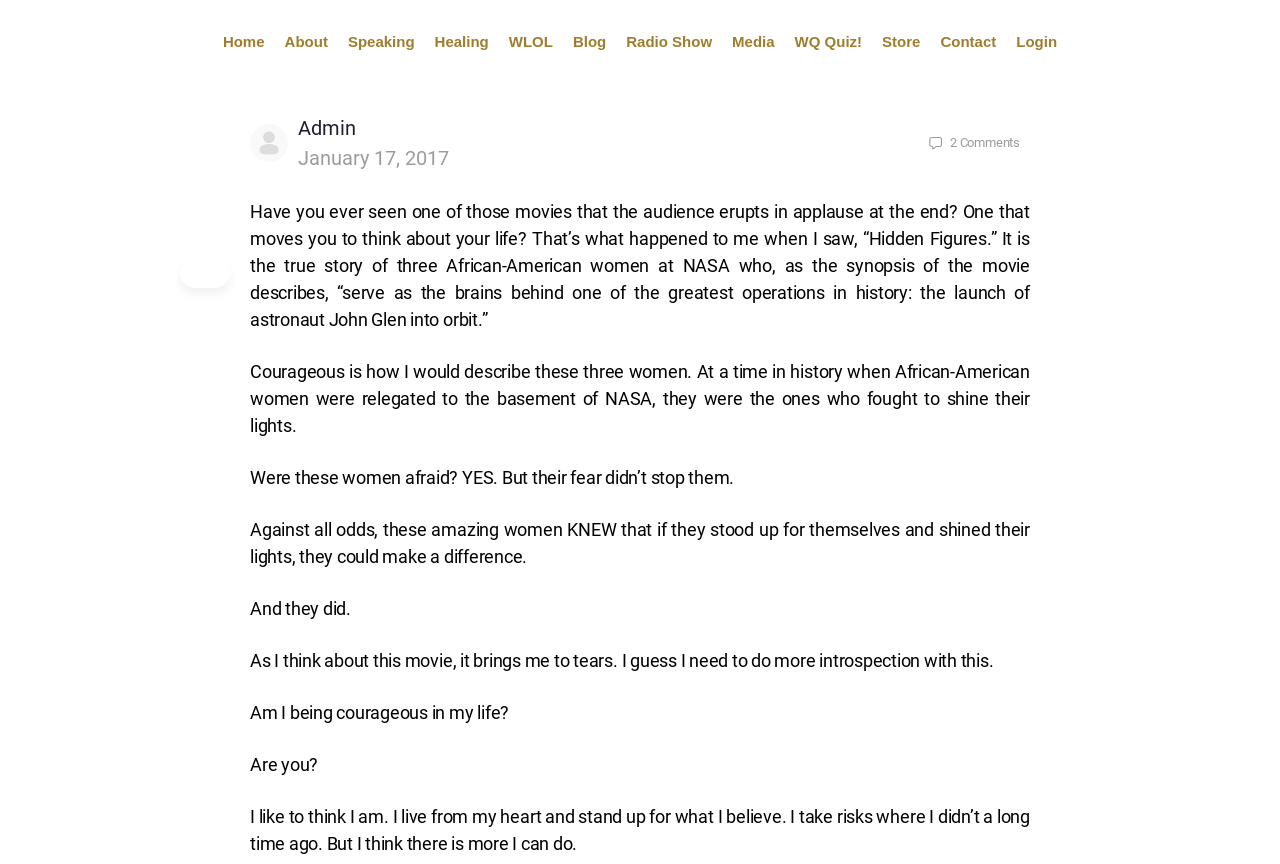What is the topic of the blog post?
Deliver a detailed and extensive answer to the question.

The topic of the blog post can be determined by reading the text content of the webpage. The text mentions 'Hidden Figures' as a movie that the author saw and was inspired by.